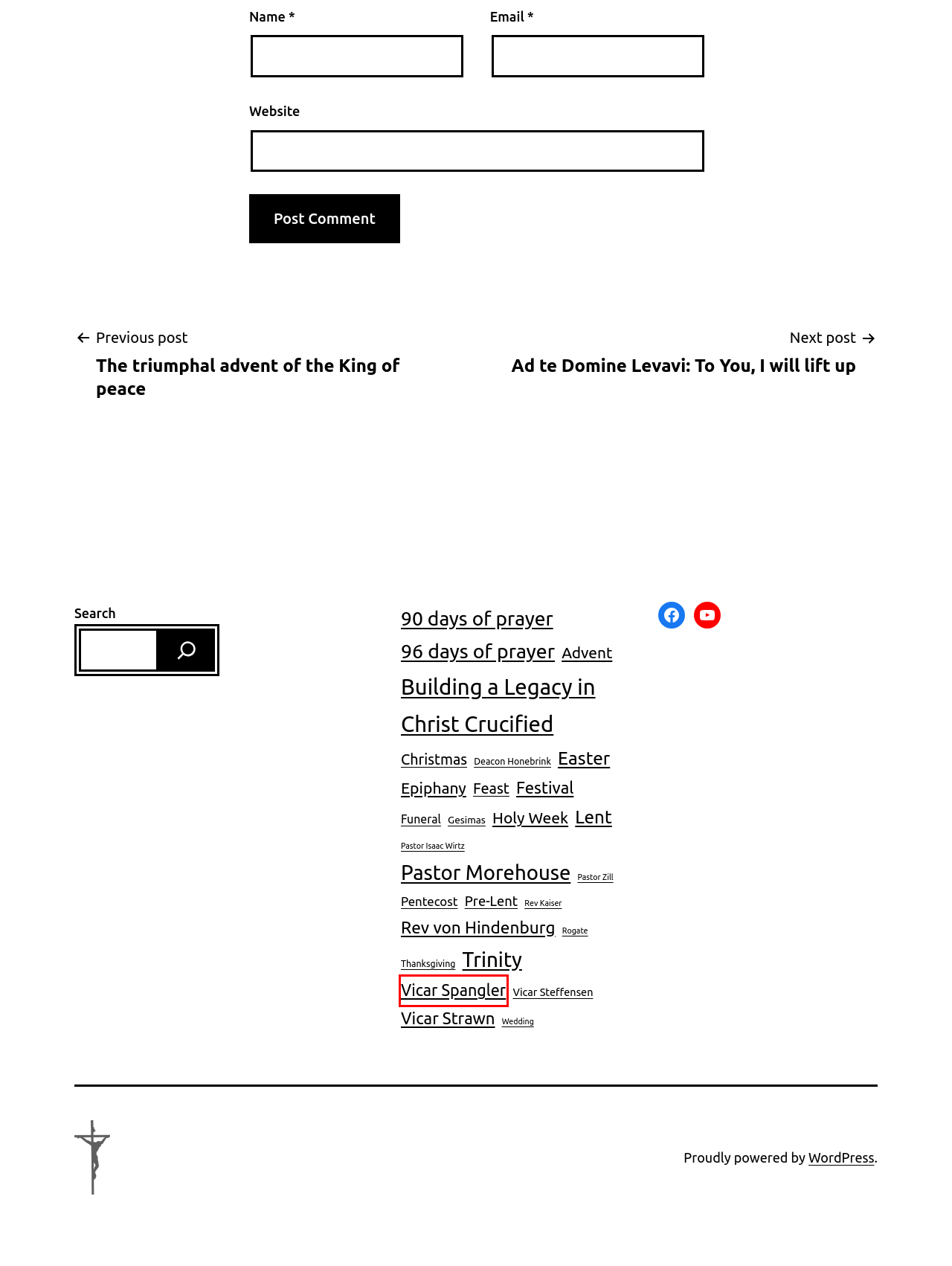You have a screenshot of a webpage with a red bounding box around an element. Select the webpage description that best matches the new webpage after clicking the element within the red bounding box. Here are the descriptions:
A. Pastor Morehouse – Catalina Lutheran Church
B. Trinity – Catalina Lutheran Church
C. Rev von Hindenburg – Catalina Lutheran Church
D. Building a Legacy in Christ Crucified – Catalina Lutheran Church
E. Vicar Spangler – Catalina Lutheran Church
F. Vicar Strawn – Catalina Lutheran Church
G. Easter – Catalina Lutheran Church
H. Rogate – Catalina Lutheran Church

E